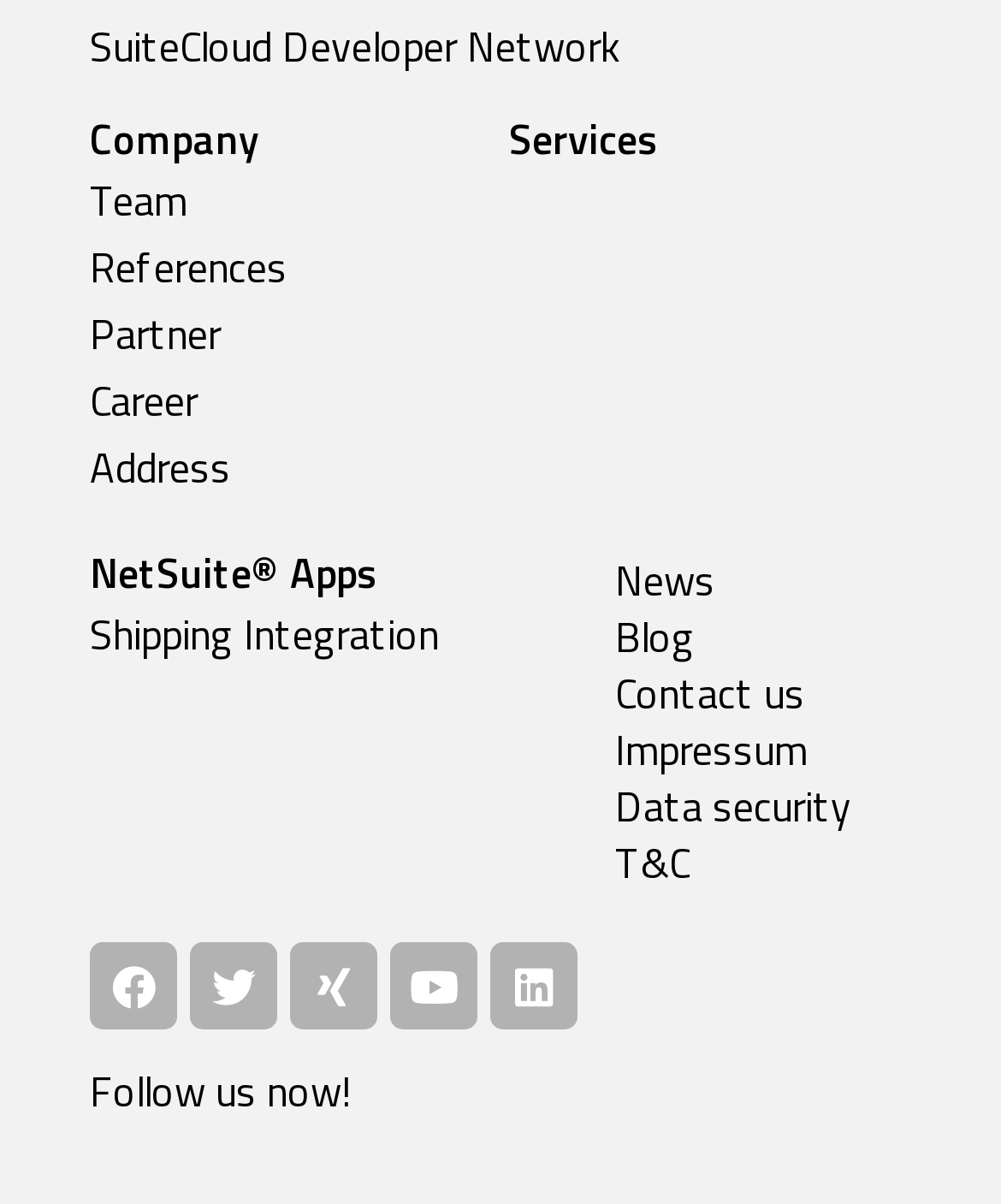Identify the bounding box coordinates of the region I need to click to complete this instruction: "Read the Blog".

[0.615, 0.505, 0.91, 0.552]